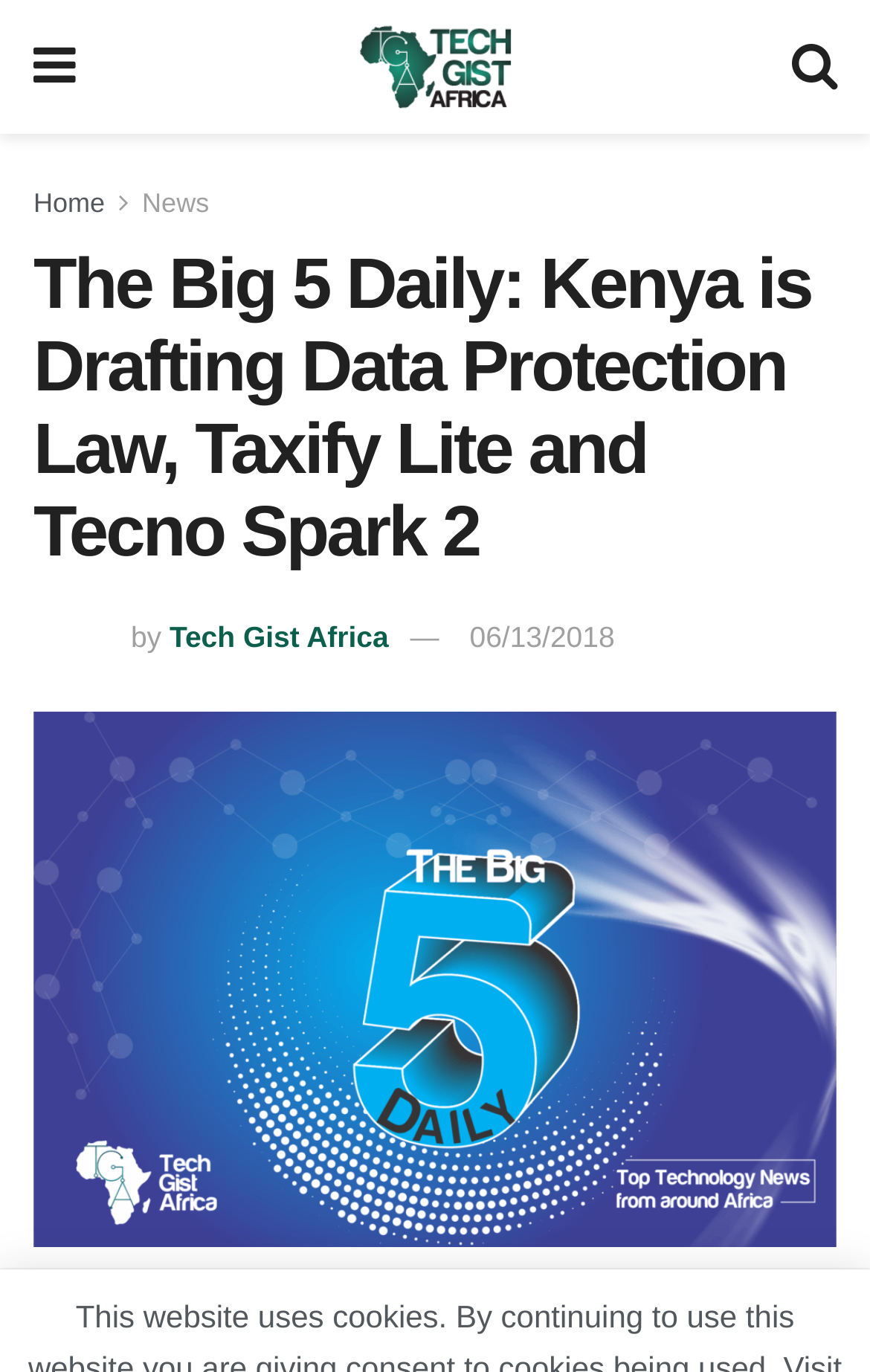Illustrate the webpage with a detailed description.

The webpage appears to be a news article or blog post from Techgist Africa, a leading tech news and review website. At the top left corner, there is a logo image of Tech Gist Africa, accompanied by the text "by" and a link to the website. 

Below the logo, there is a heading that reads "The Big 5 Daily: Kenya is Drafting Data Protection Law, Taxify Lite and Tecno Spark 2", which is the title of the article. 

On the top right corner, there are three icons: a Facebook icon, a Twitter icon, and an envelope icon. 

The main content of the webpage is divided into two sections. The top section contains the current article, while the bottom section contains a link to a previous article titled "The Big 5 Daily: Tunisia lighten up as Start-ups Raises $7m Fund, News from Instagram, and plenty Good news for Africa". 

There are also navigation links at the top, including "Home" and "News", which allow users to navigate to other parts of the website.